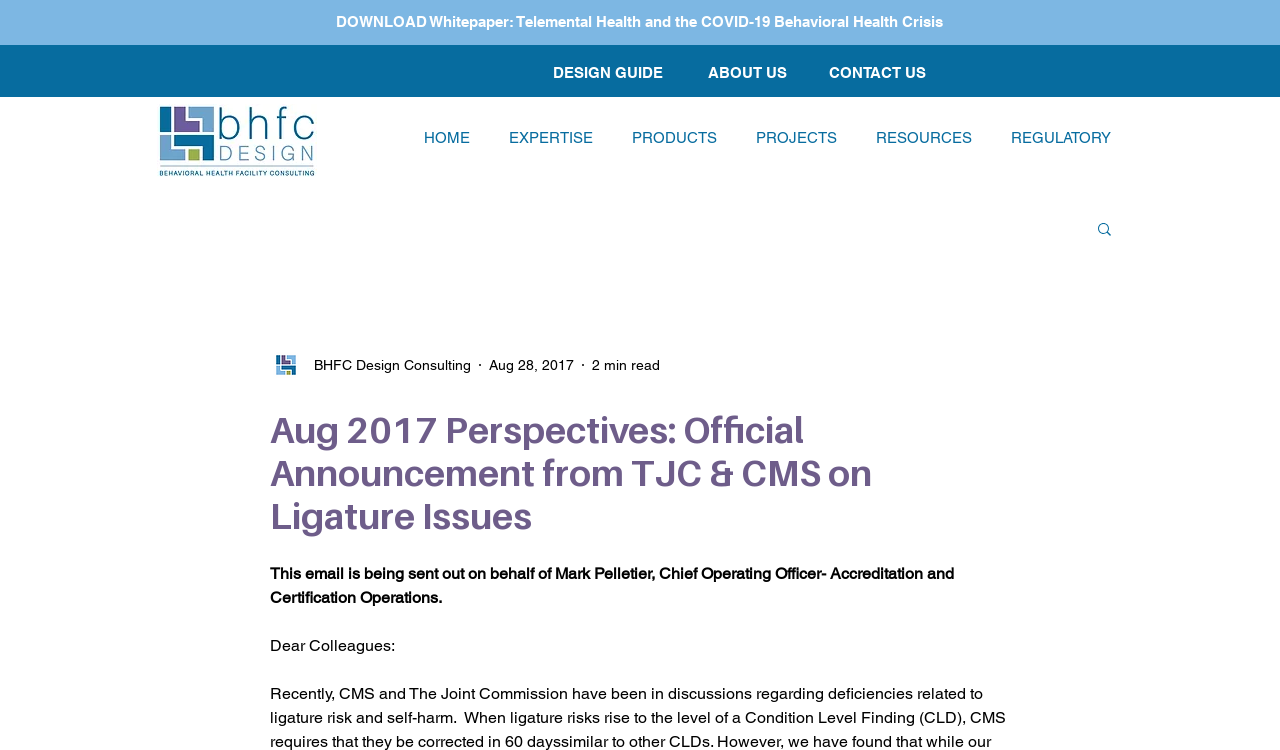Could you indicate the bounding box coordinates of the region to click in order to complete this instruction: "Go to the about us page".

[0.536, 0.076, 0.631, 0.116]